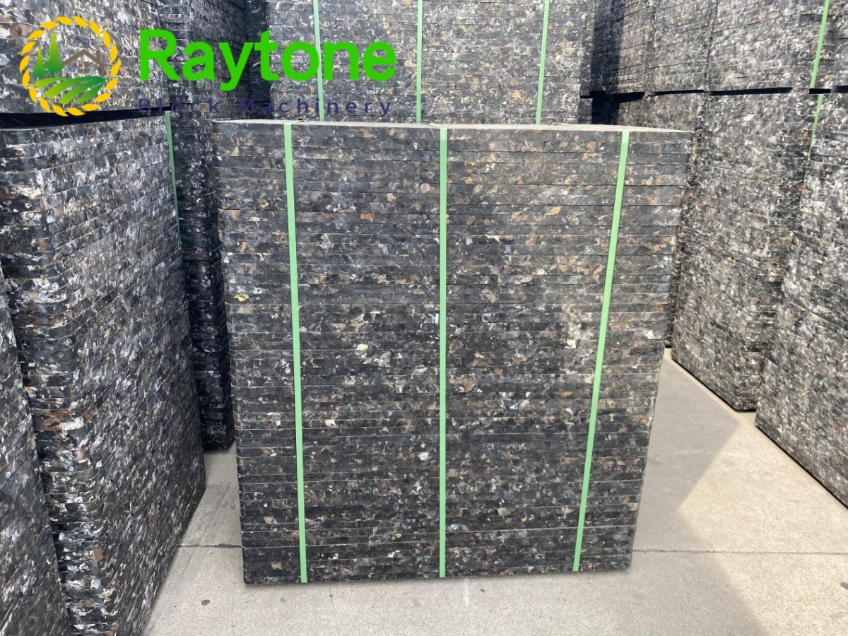What is the purpose of the green straps?
Utilize the image to construct a detailed and well-explained answer.

The green straps are used to secure the fiber pallets together, as seen in the image, to keep them neatly arranged and prevent them from shifting or falling apart.